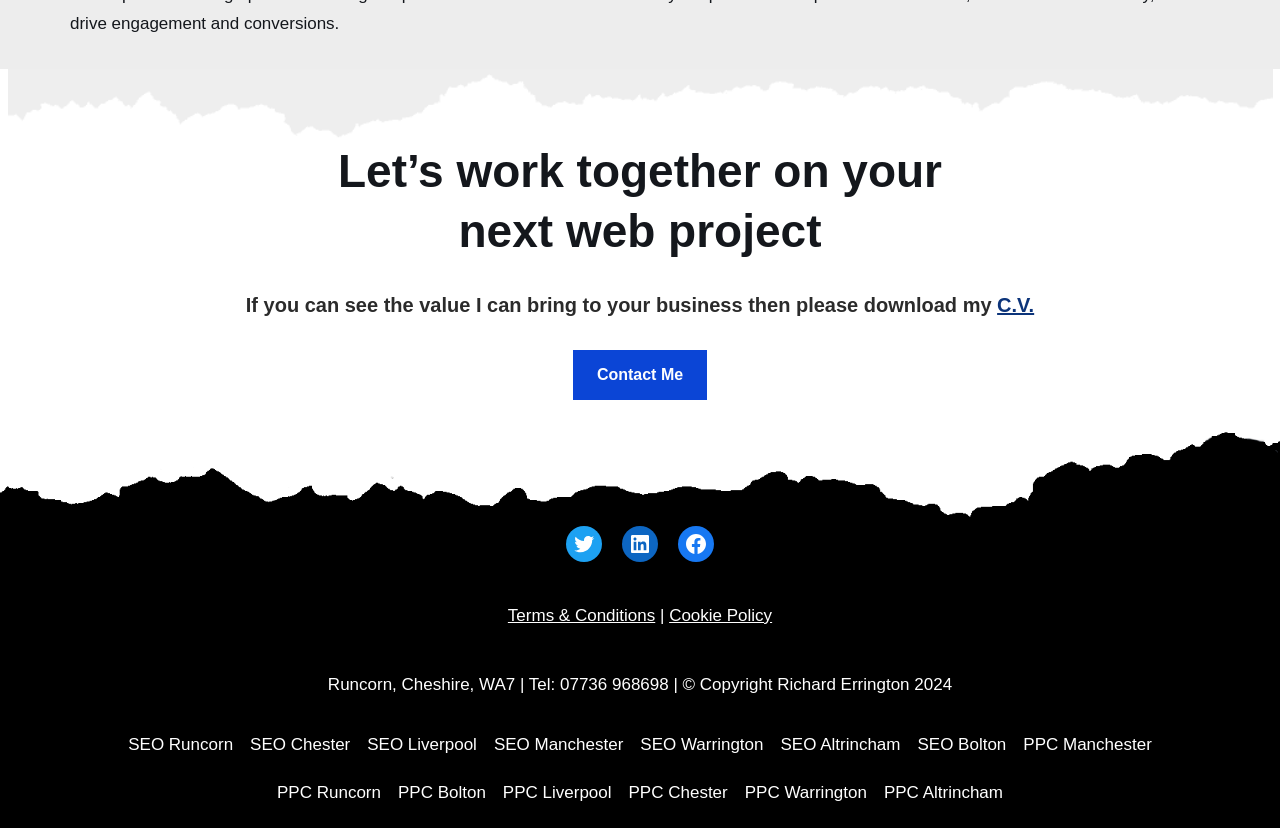Determine the bounding box coordinates of the area to click in order to meet this instruction: "view Terms & Conditions".

[0.397, 0.732, 0.512, 0.755]